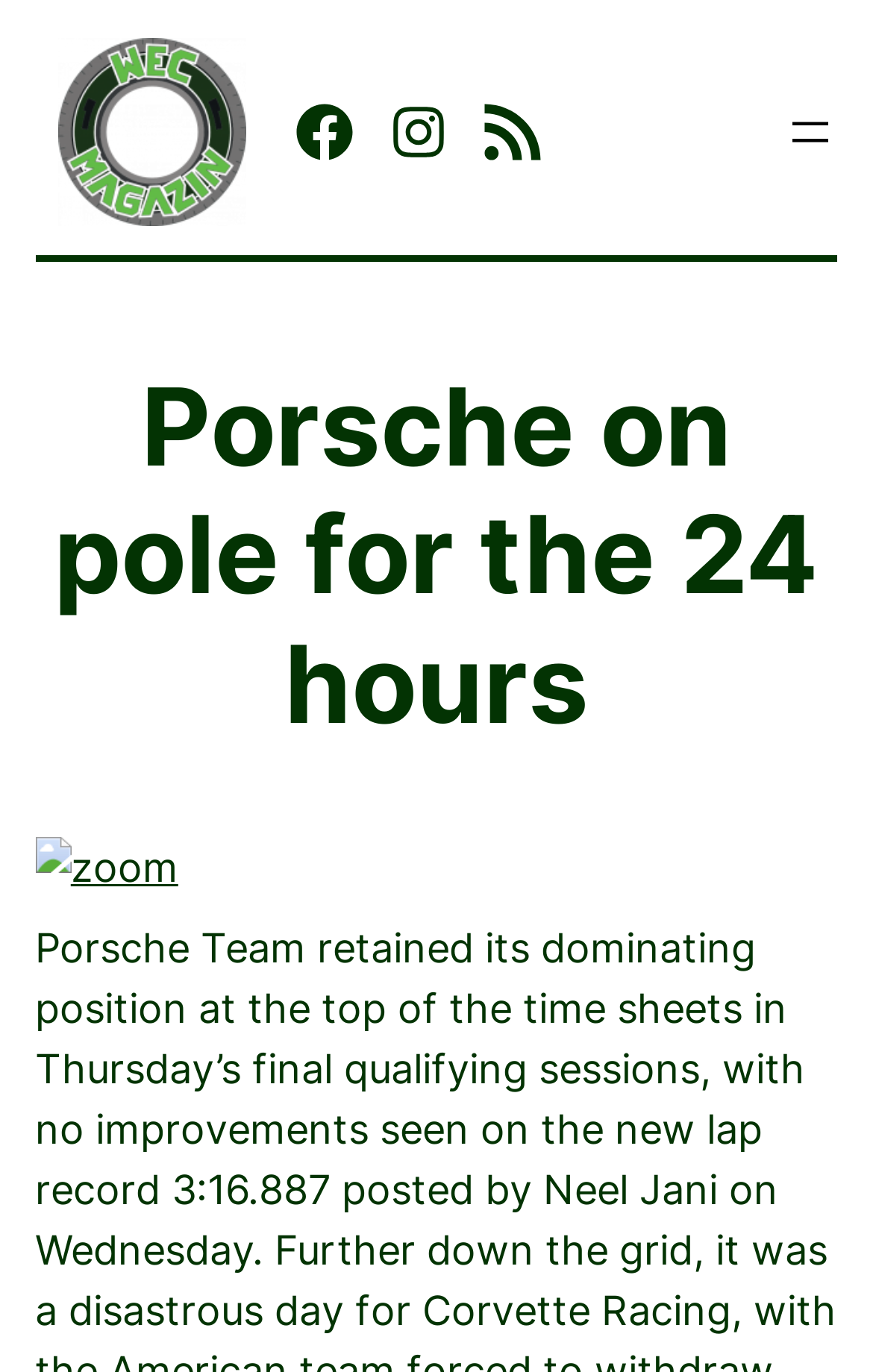Illustrate the webpage's structure and main components comprehensively.

The webpage appears to be an article about Porsche's performance in a 24-hour racing event. At the top left corner, there is a logo of WEC-Magazin, which is also a clickable link. To the right of the logo, there are three social media links: Facebook, Instagram, and RSS Feed. 

On the top right corner, there is a navigation menu labeled "Header-Navigation" with a button to open a menu. Below the navigation menu, there is a horizontal separator line. 

The main content of the webpage is a heading that reads "Porsche on pole for the 24 hours". Below the heading, there is a zoom button with a corresponding image, which is likely used to enlarge or zoom in on the content.